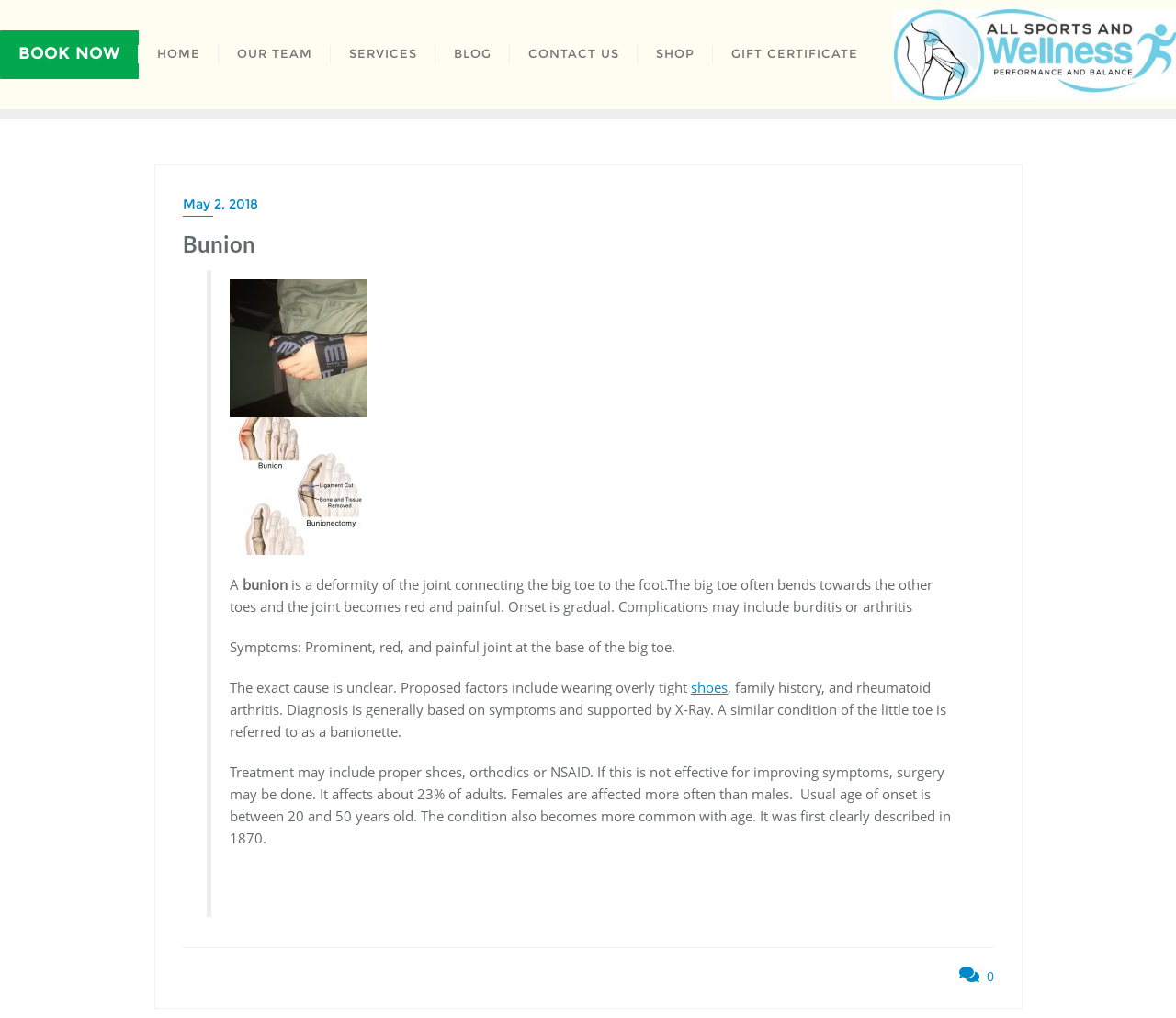Please find the bounding box coordinates (top-left x, top-left y, bottom-right x, bottom-right y) in the screenshot for the UI element described as follows: May 2, 2018

[0.155, 0.19, 0.845, 0.212]